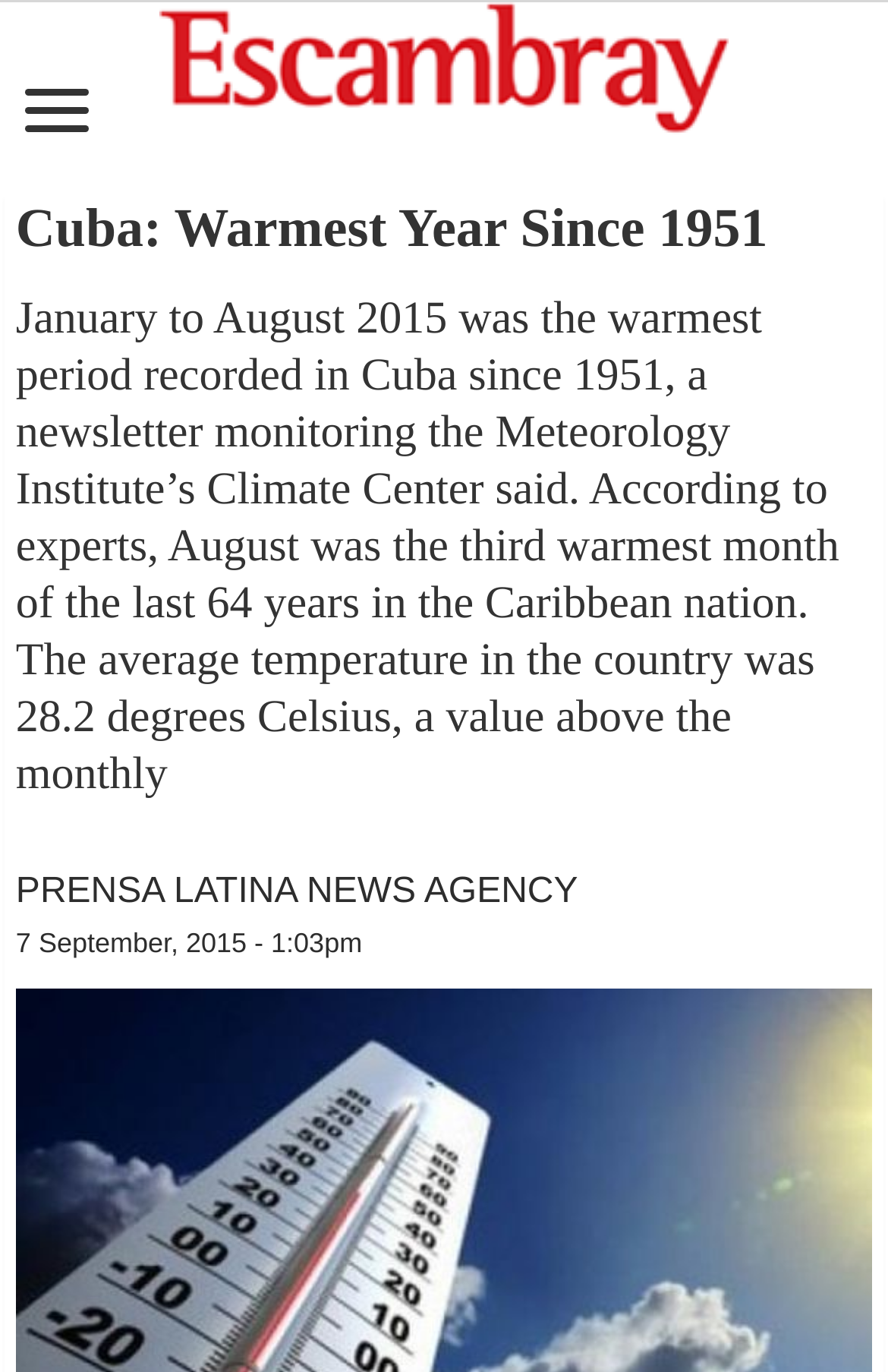What is the date of the news article? Refer to the image and provide a one-word or short phrase answer.

7 September, 2015